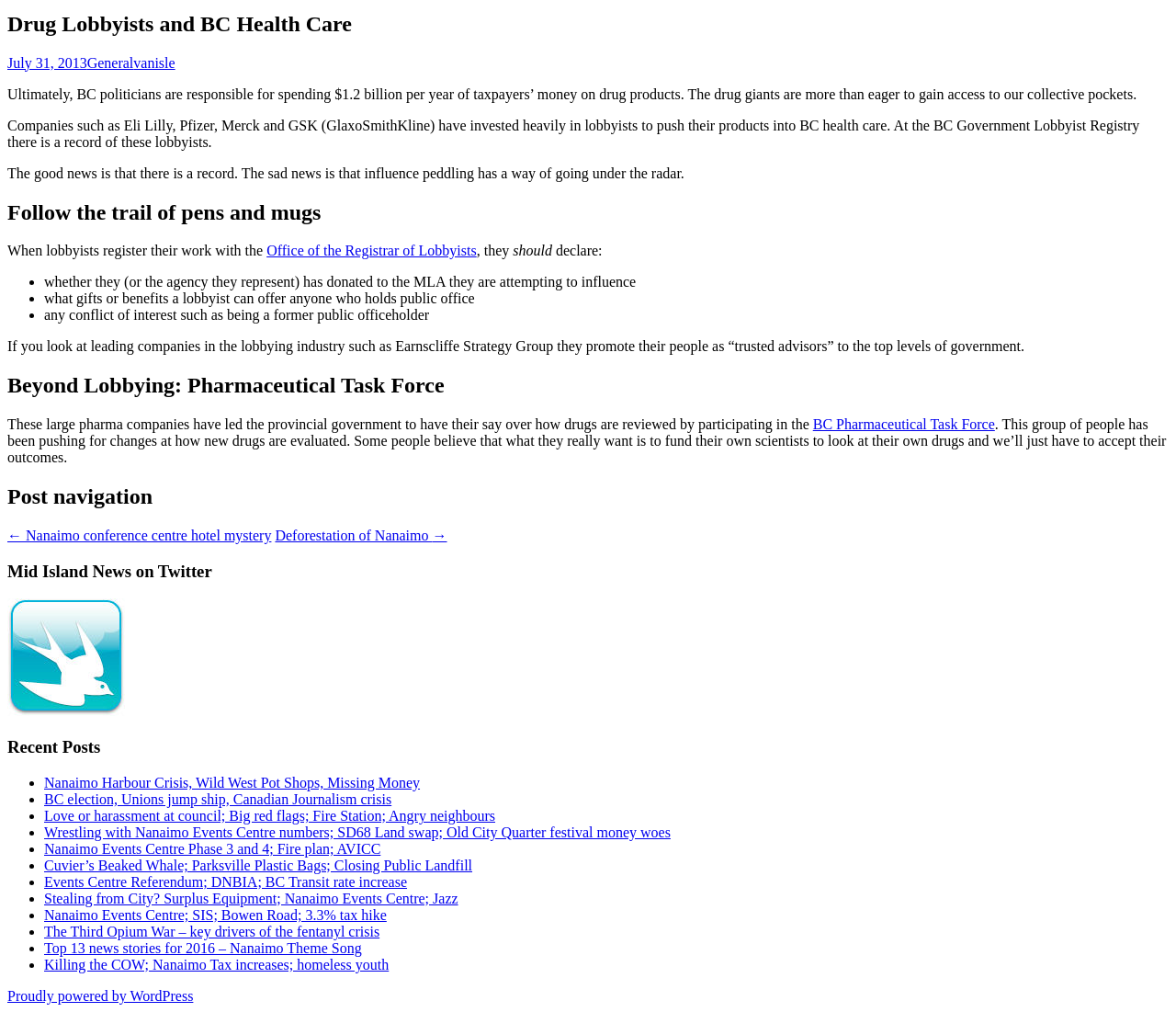Return the bounding box coordinates of the UI element that corresponds to this description: "July 31, 2013". The coordinates must be given as four float numbers in the range of 0 and 1, [left, top, right, bottom].

[0.006, 0.054, 0.074, 0.07]